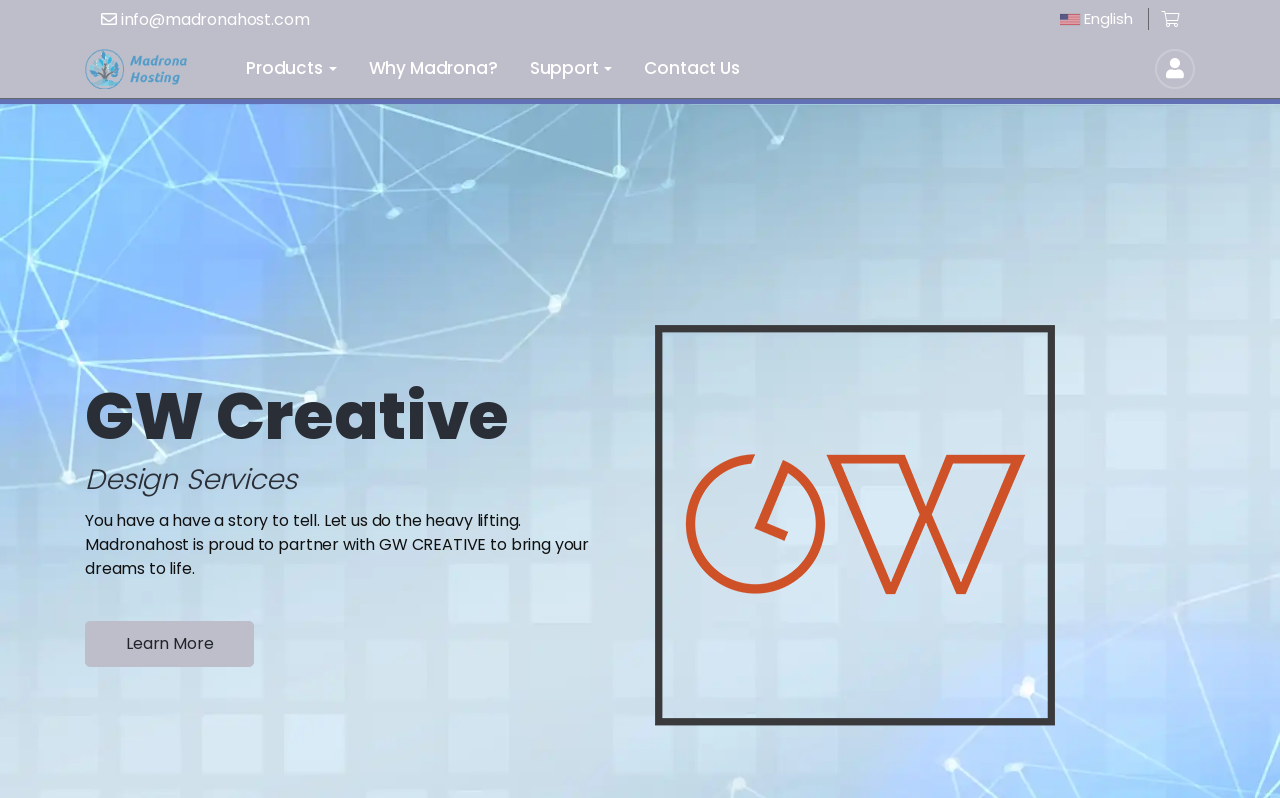Using the description: "Marble Countertops", identify the bounding box of the corresponding UI element in the screenshot.

None